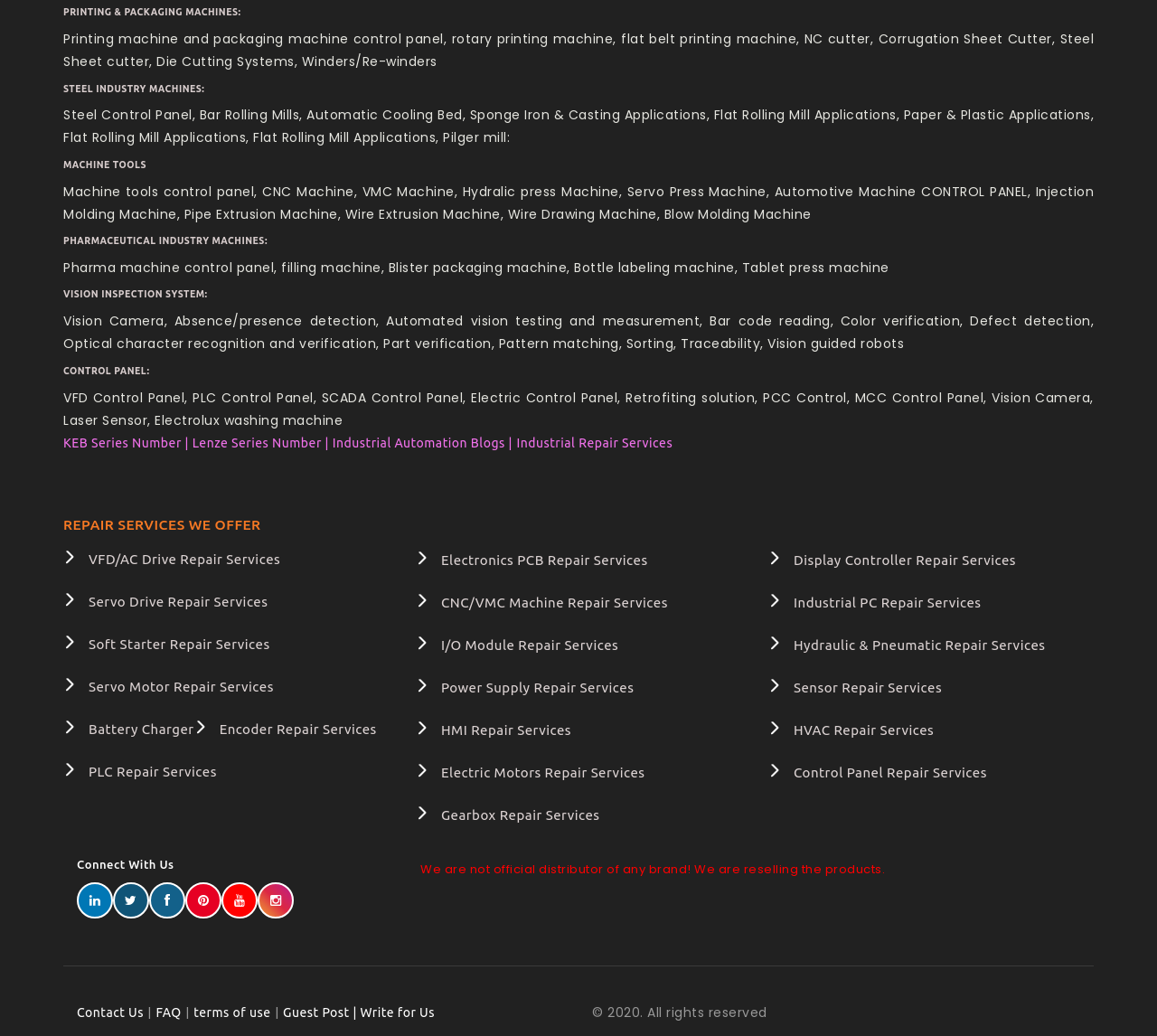Please answer the following question using a single word or phrase: What is the category of machines listed under 'STEEL INDUSTRY MACHINES'?

Steel Control Panel, Bar Rolling Mills, etc.